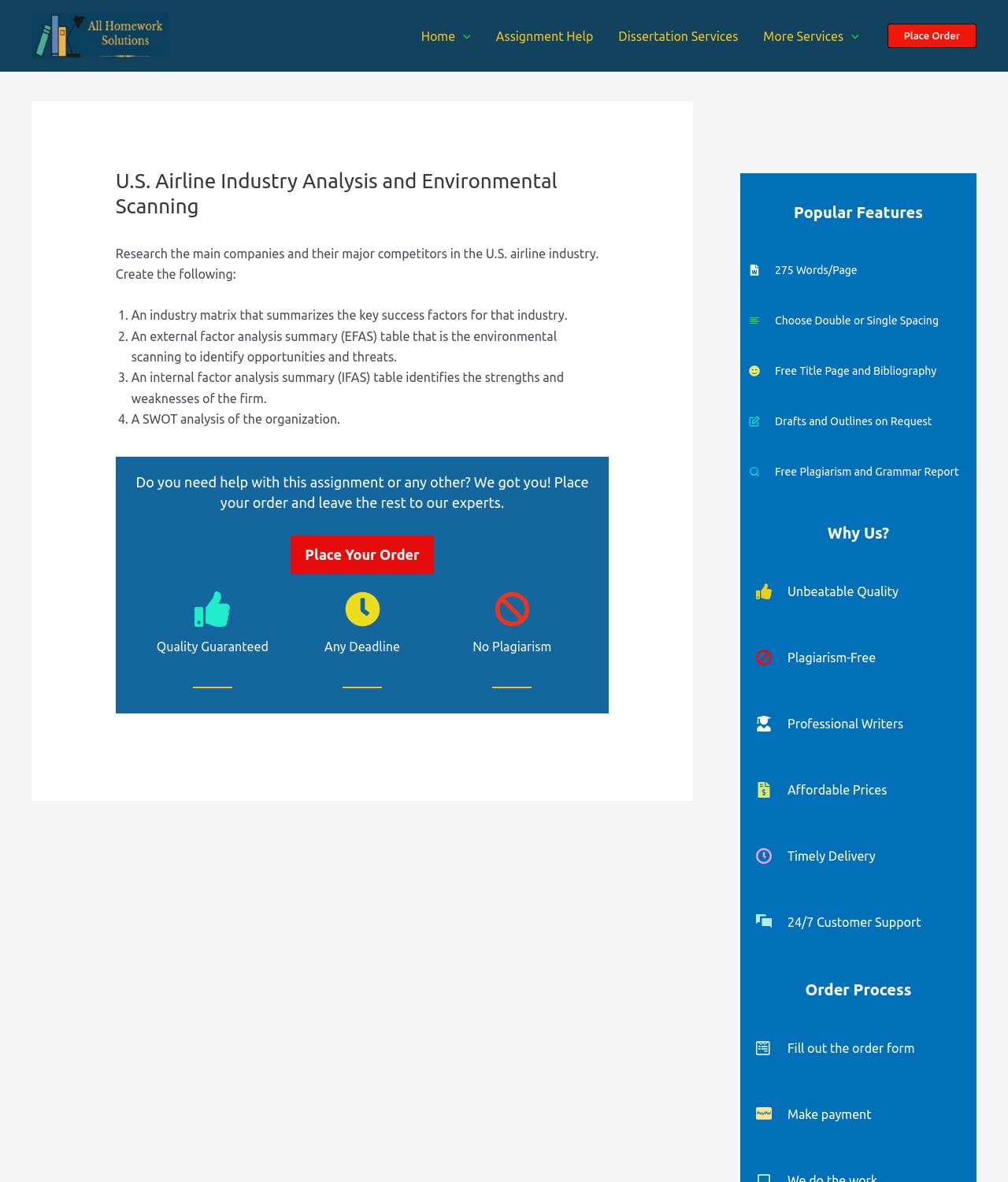What is the main heading displayed on the webpage? Please provide the text.

U.S. Airline Industry Analysis and Environmental Scanning